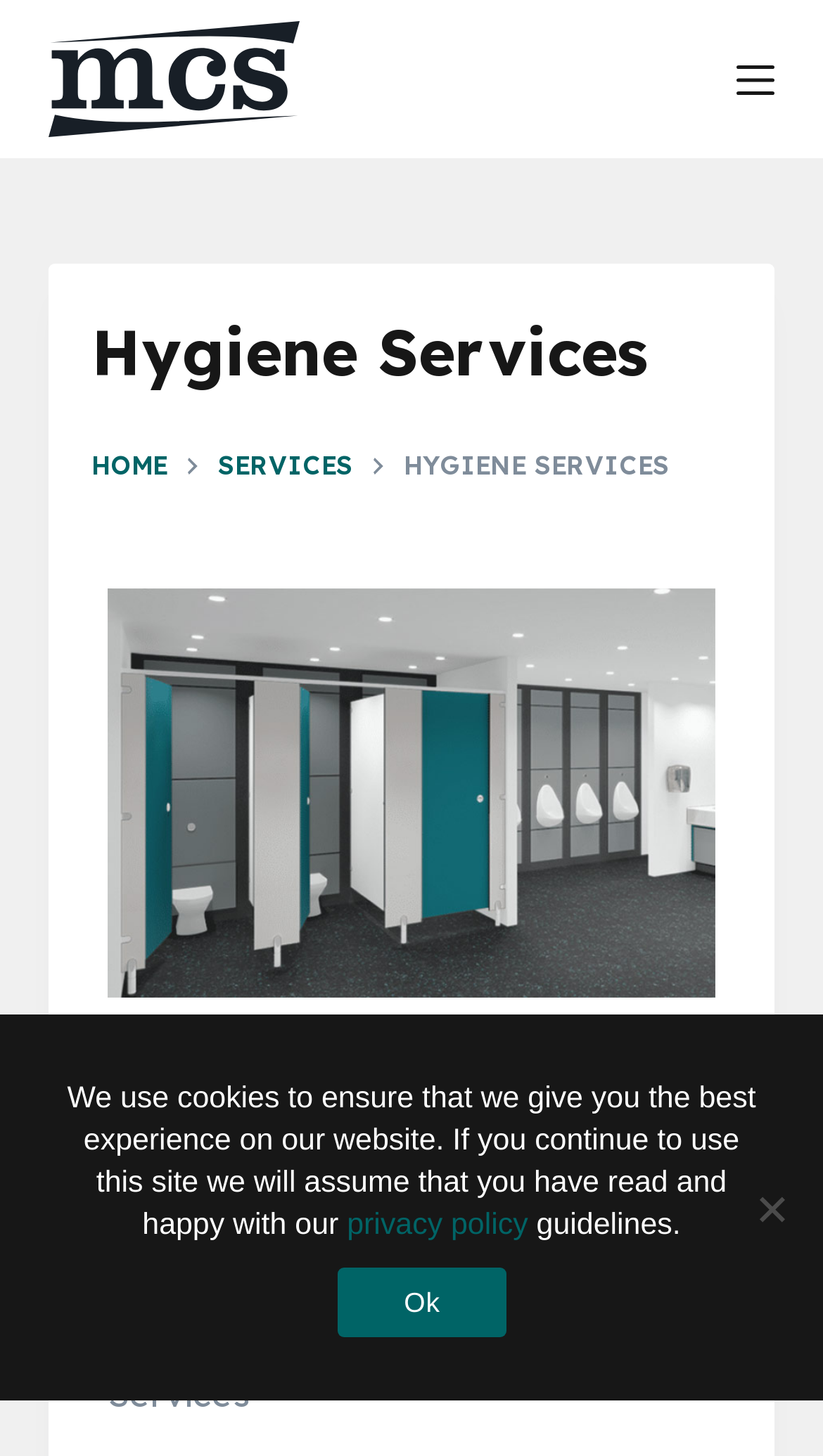For the element described, predict the bounding box coordinates as (top-left x, top-left y, bottom-right x, bottom-right y). All values should be between 0 and 1. Element description: Ok

[0.411, 0.871, 0.614, 0.918]